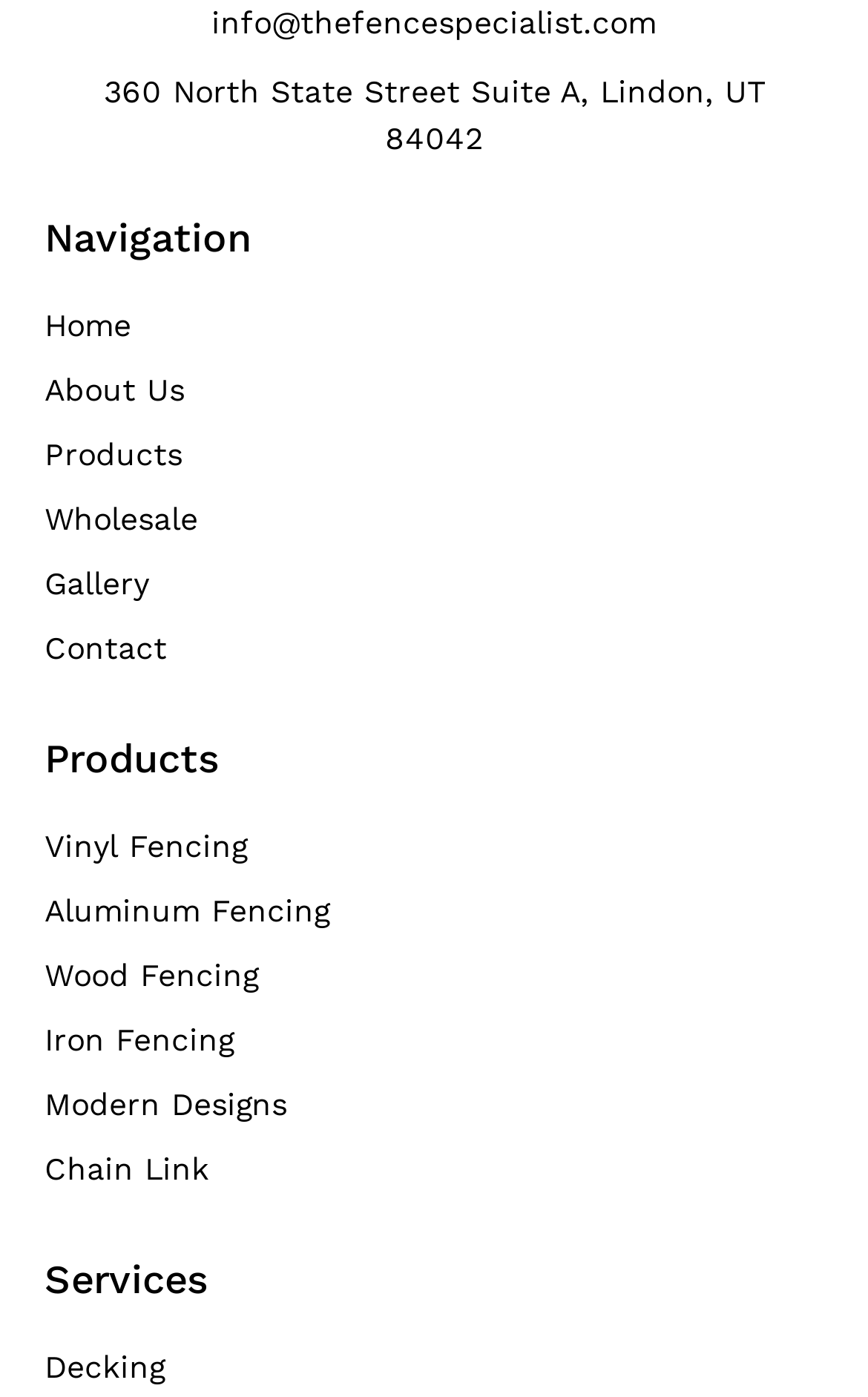Locate the bounding box coordinates of the area you need to click to fulfill this instruction: 'view products'. The coordinates must be in the form of four float numbers ranging from 0 to 1: [left, top, right, bottom].

[0.051, 0.308, 0.949, 0.342]